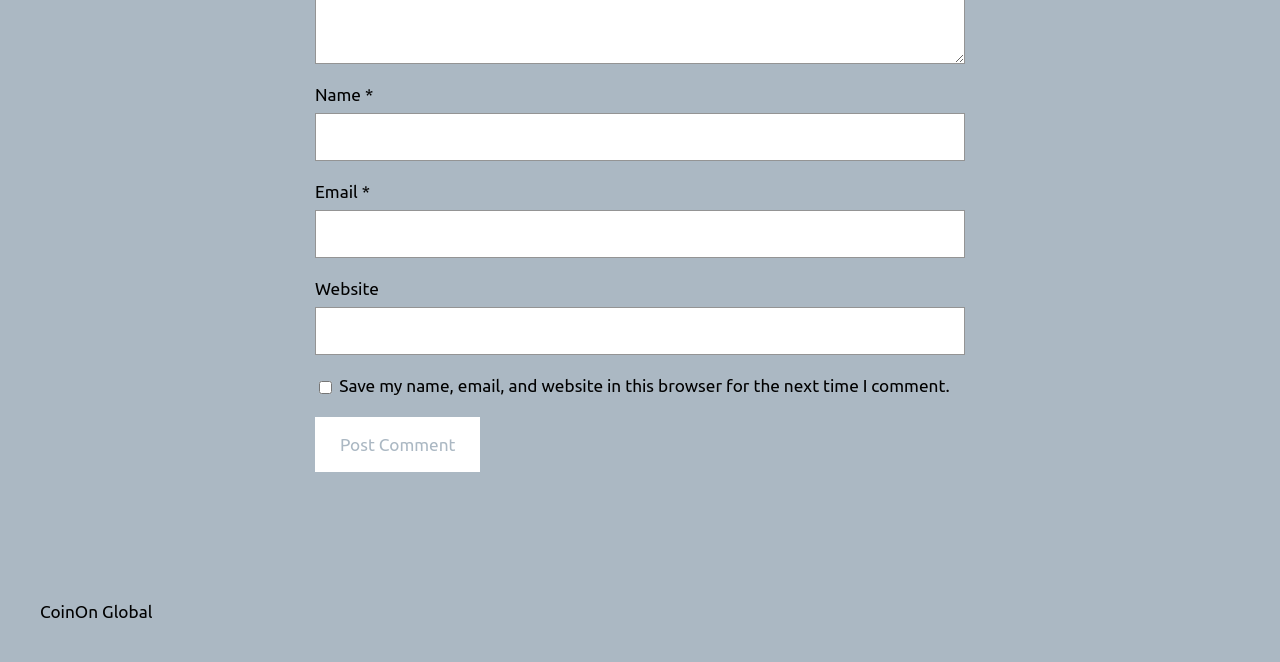Refer to the image and provide a thorough answer to this question:
What is the link at the bottom of the page?

The link is located at the bottom of the page and is labeled 'CoinOn Global'. It appears to be a link to an external website or resource.